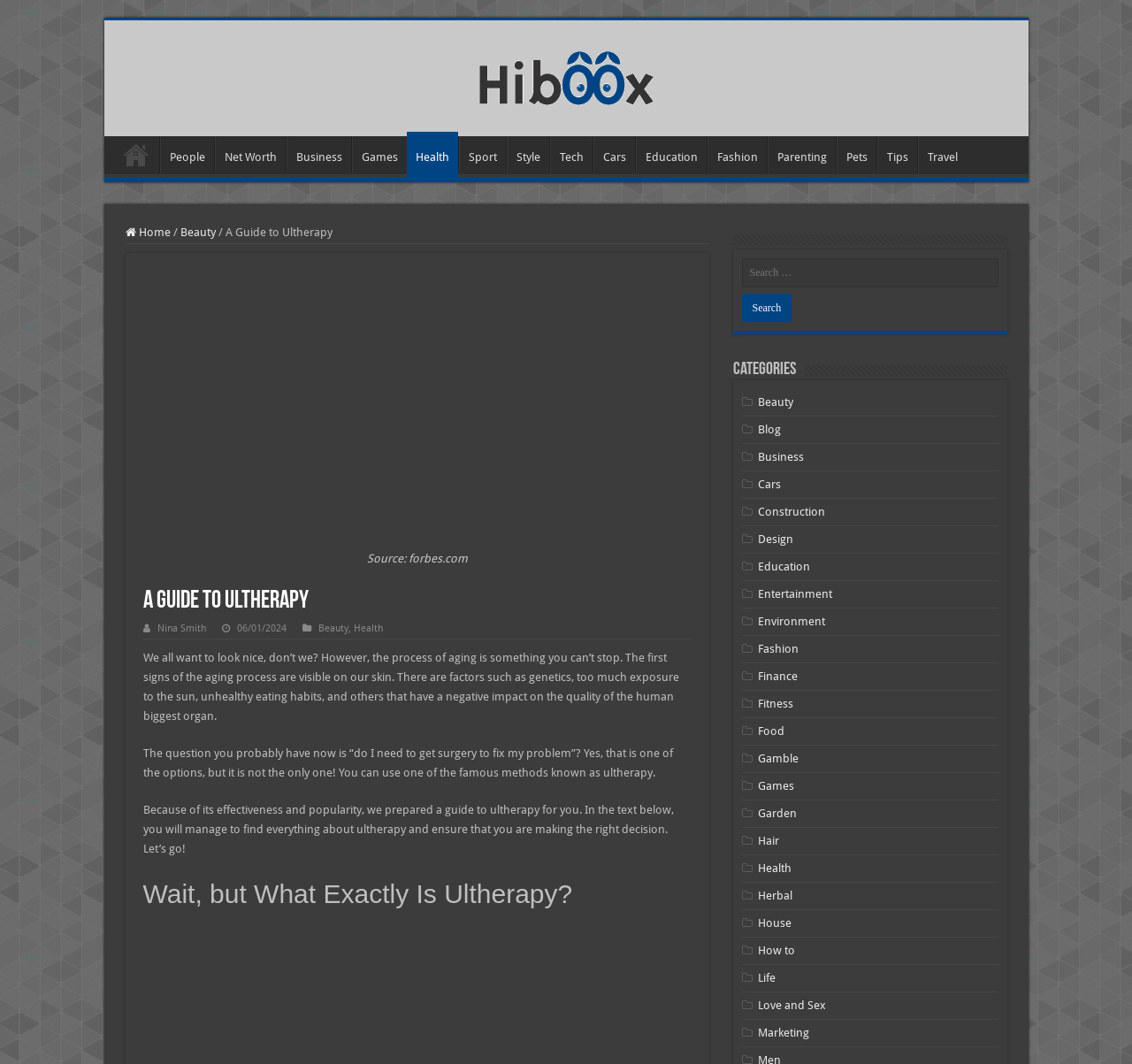Locate the bounding box coordinates of the clickable area to execute the instruction: "Click on the 'Beauty' category". Provide the coordinates as four float numbers between 0 and 1, represented as [left, top, right, bottom].

[0.67, 0.372, 0.701, 0.384]